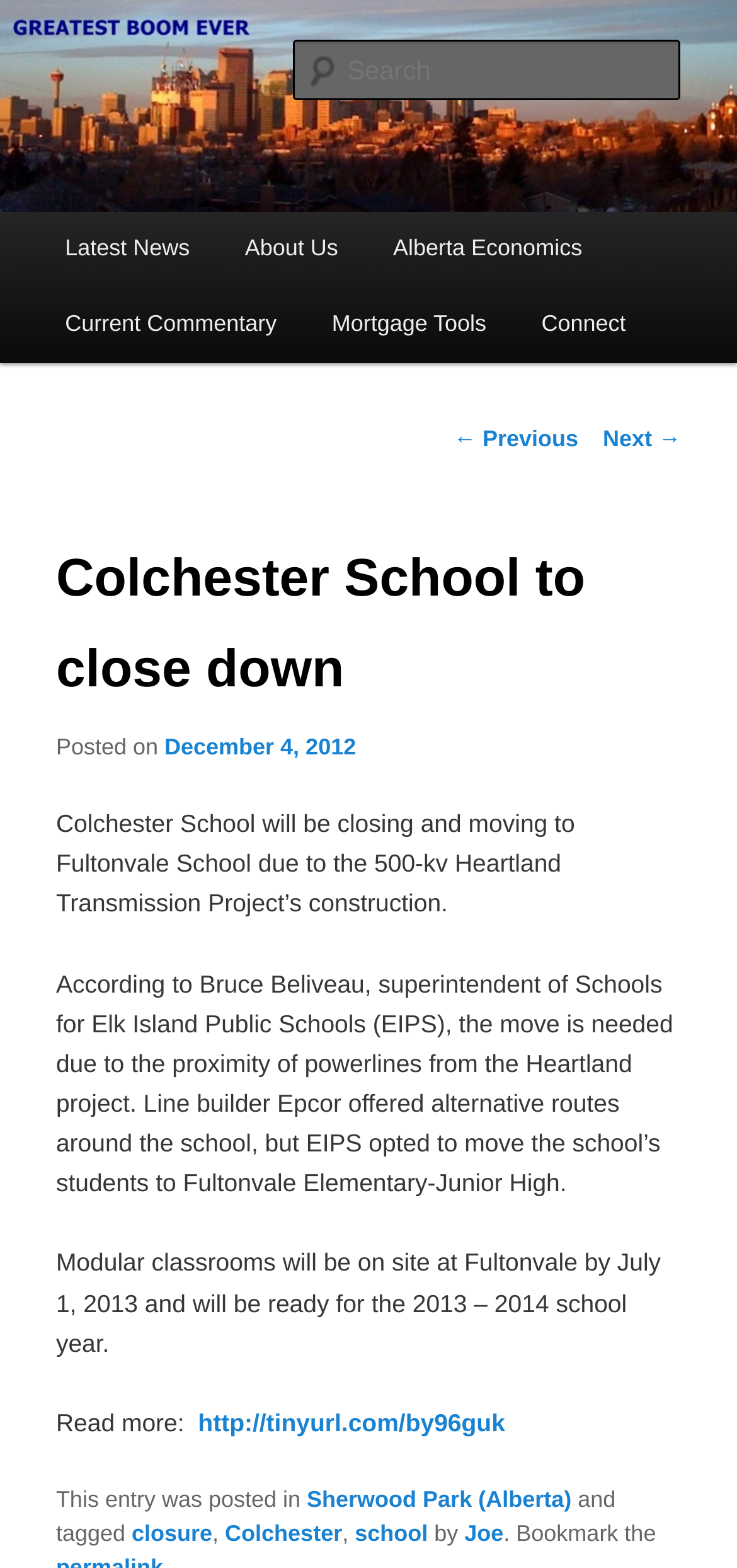Provide your answer to the question using just one word or phrase: What is the name of the school that is closing down?

Colchester School